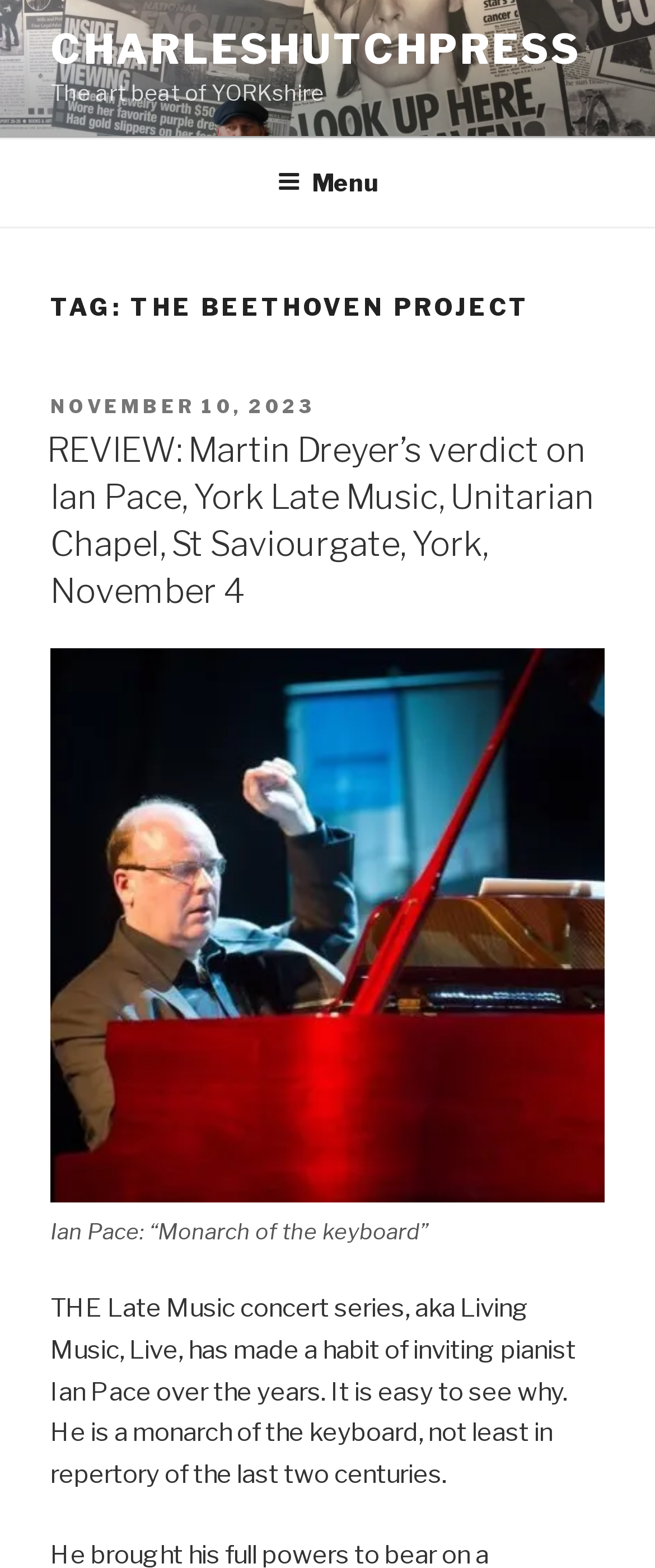What is the description of Ian Pace?
Please provide a single word or phrase as your answer based on the screenshot.

Monarch of the keyboard